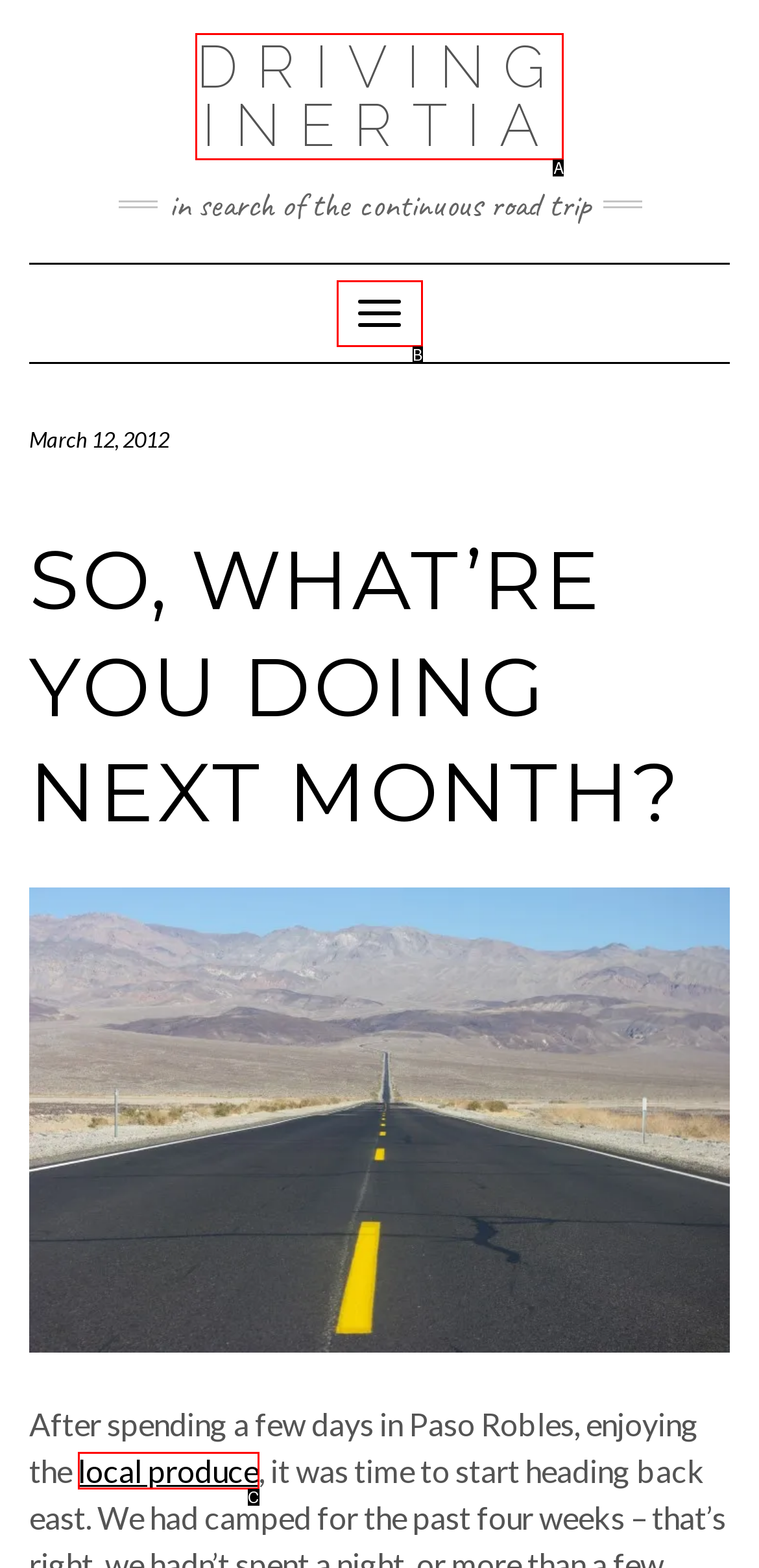Determine the HTML element that best matches this description: Driving Inertia from the given choices. Respond with the corresponding letter.

A